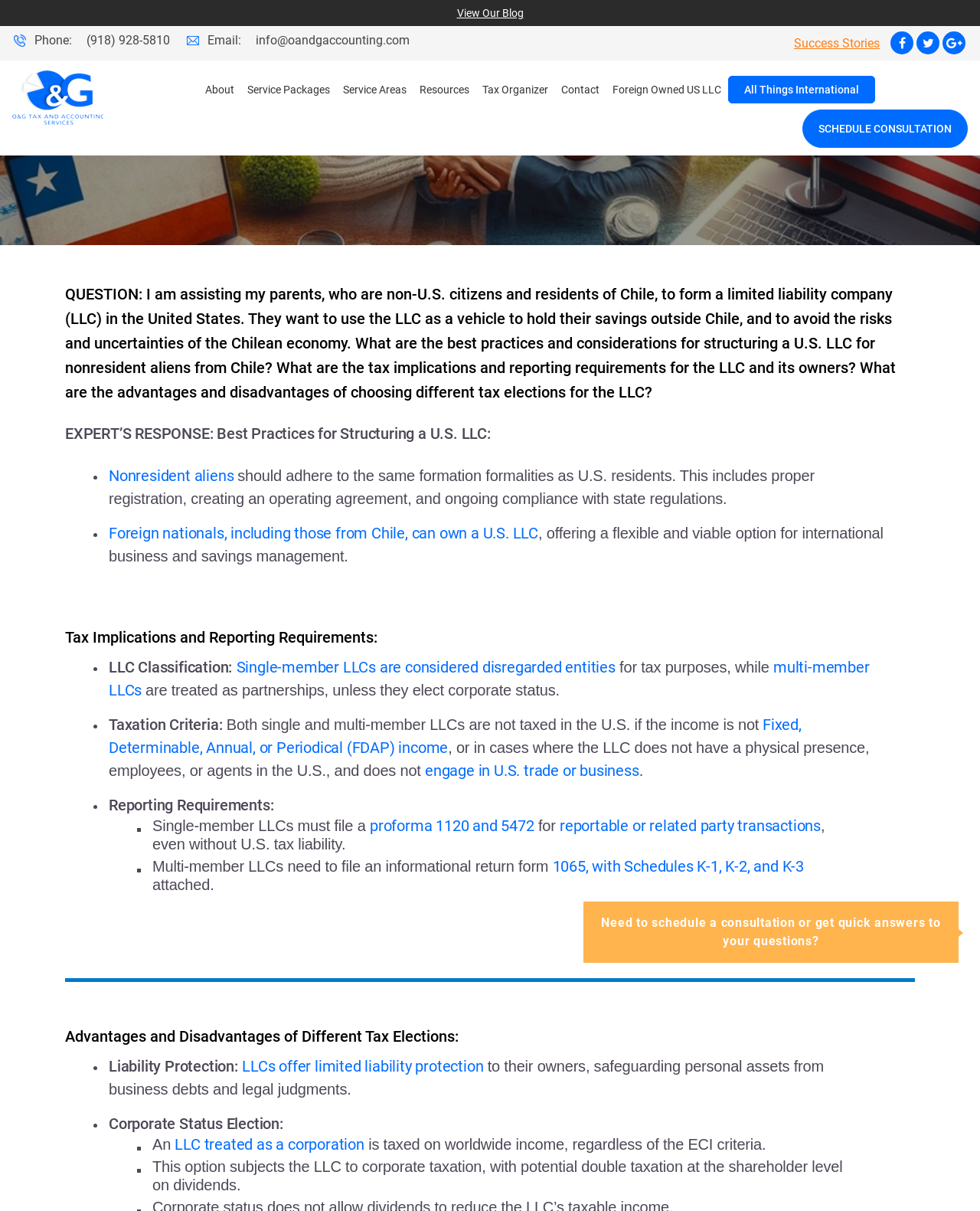Provide a brief response to the question using a single word or phrase: 
What is the purpose of forming a U.S. LLC for nonresident aliens from Chile?

To hold savings outside Chile and avoid risks